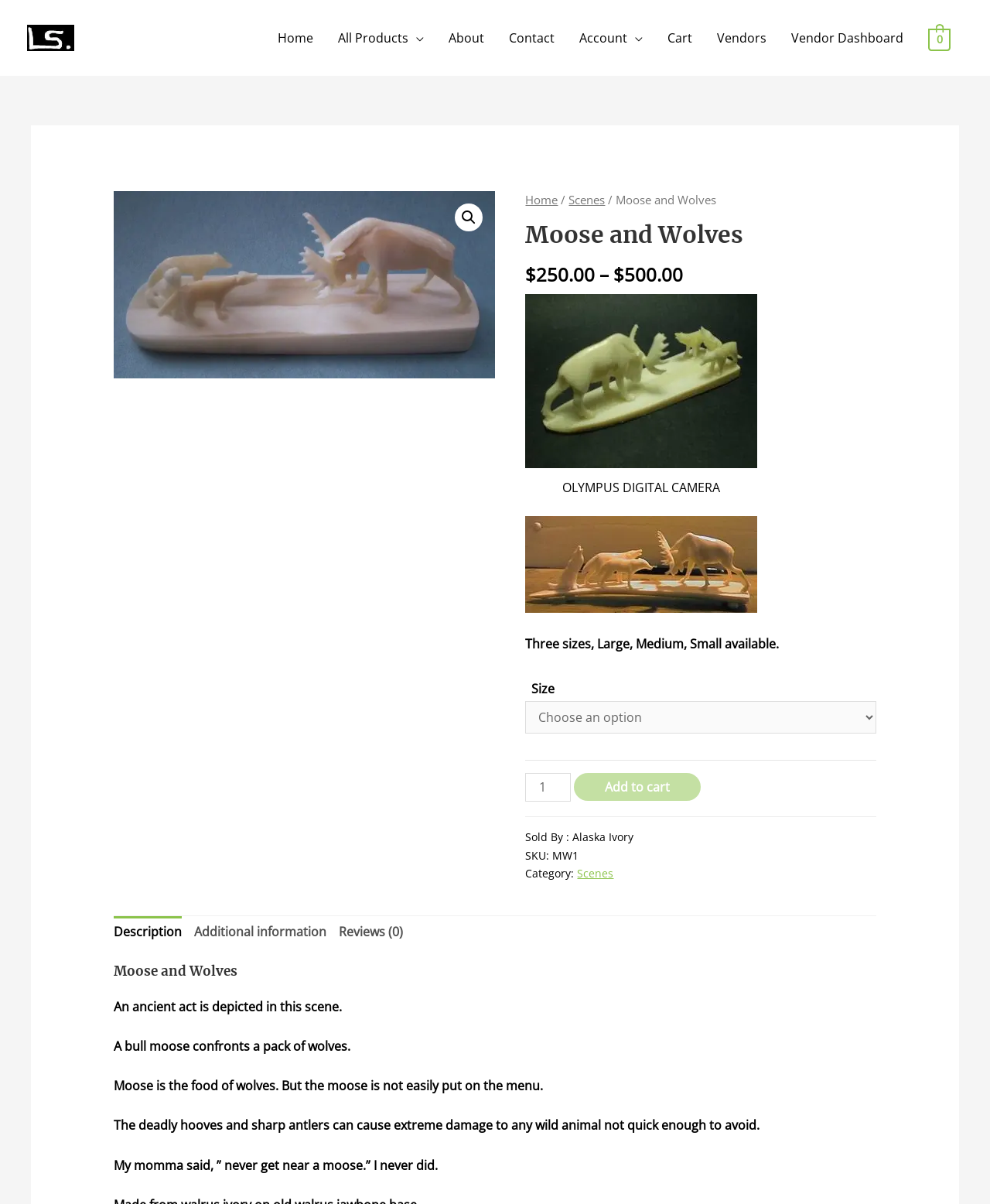Describe all the significant parts and information present on the webpage.

This webpage is about a product called "Moose and Wolves" from Alaska Ivory. At the top left, there is a logo with the text "Alaska Ivory" and an image of the same. Below this, there is a navigation menu with links to various pages, including "Home", "All Products", "About", "Contact", "Account", "Cart", and "Vendors". 

To the right of the navigation menu, there is a search icon and a link with a magnifying glass icon. Below this, there is a breadcrumb navigation menu showing the current page's location, with links to "Home" and "Scenes". 

The main content of the page is a product description, which includes a heading "Moose and Wolves" and an image of the product. Below the image, there is a price range of $250.00 to $500.00. 

The product description is divided into sections, including a figure with a caption "OLYMPUS DIGITAL CAMERA", a paragraph of text describing the product, and a section for selecting the product size and quantity. There is also a button to "Add to cart". 

Further down, there is information about the product, including the seller "Alaska Ivory", the SKU "MW1", and the category "Scenes". 

Below this, there is a tab list with three tabs: "Description", "Additional information", and "Reviews (0)". The "Description" tab is currently selected and displays a detailed description of the product, including several paragraphs of text.